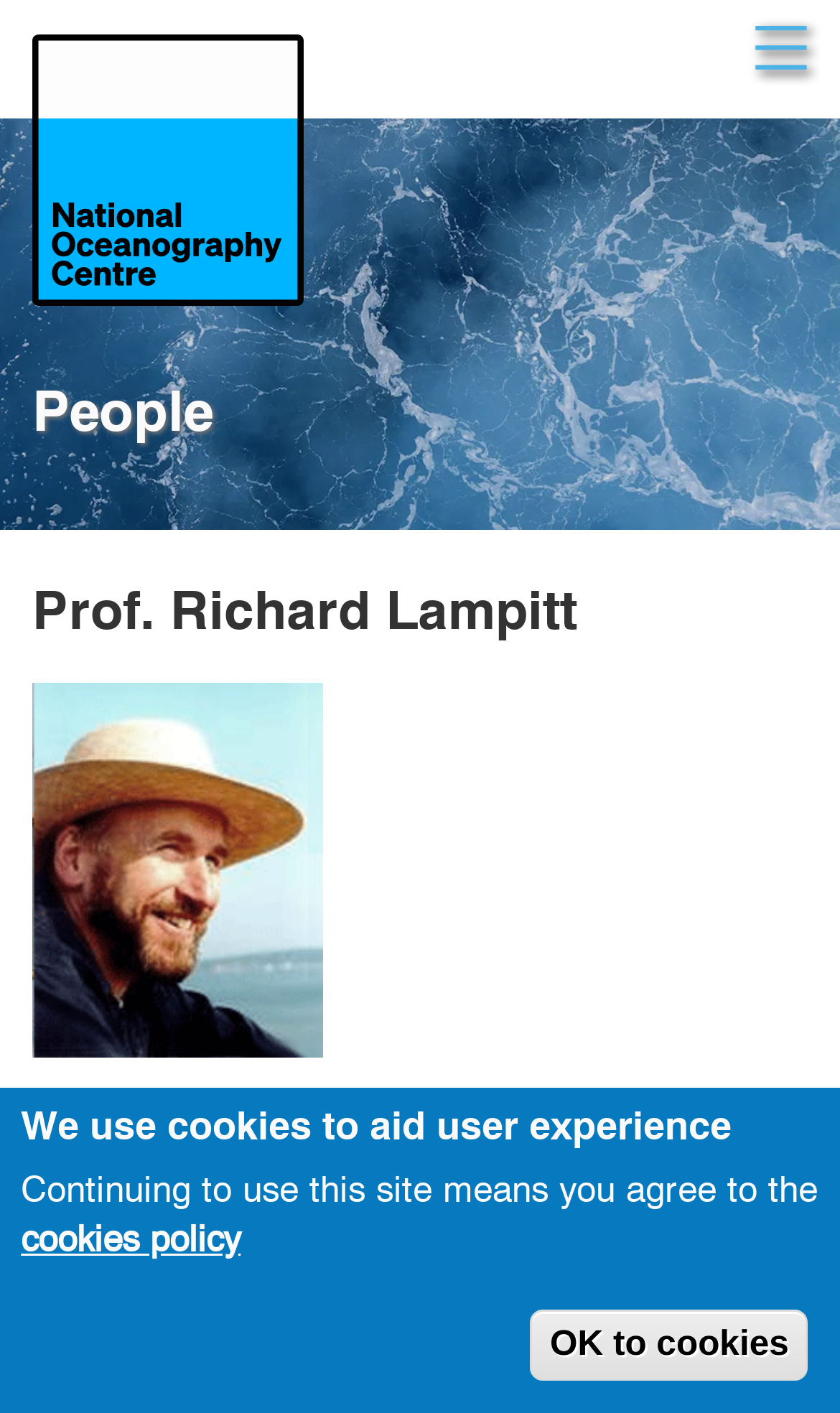Give a one-word or short phrase answer to this question: 
What is the purpose of the button at the top right corner?

Open or Close Menu